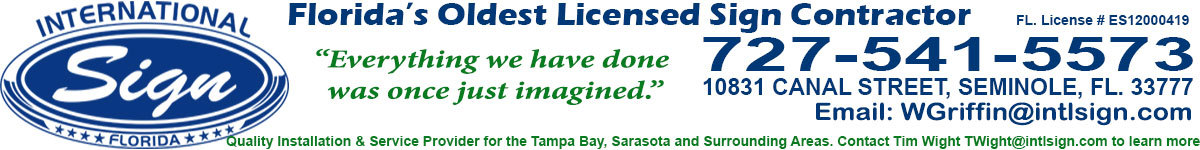What is the emphasis of the quote below the logo?
Using the image as a reference, give an elaborate response to the question.

The quote 'Everything we have done was once just imagined' below the logo emphasizes the company's creative approach, highlighting their ability to bring imaginative ideas to life.